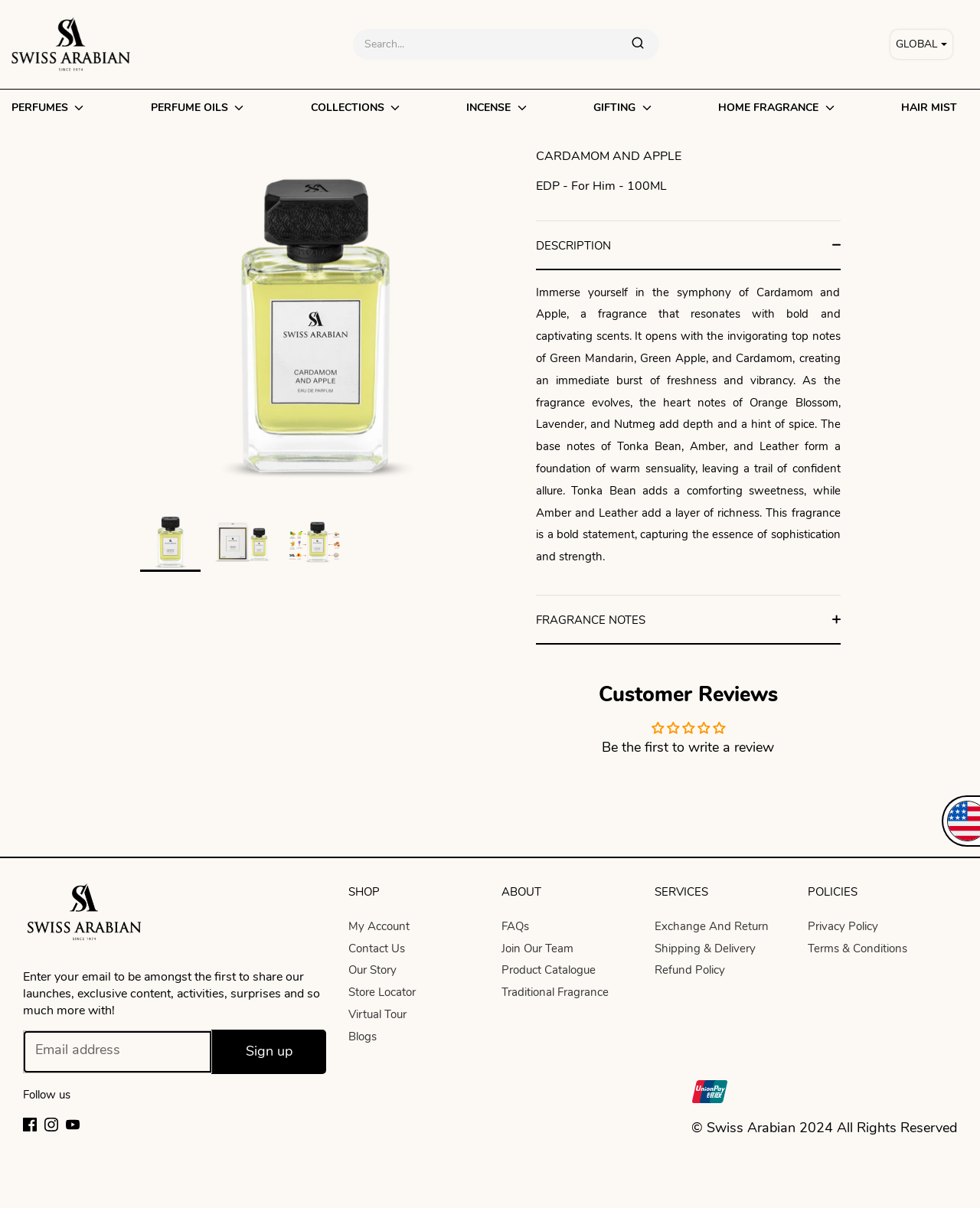Please find and report the bounding box coordinates of the element to click in order to perform the following action: "Search for products". The coordinates should be expressed as four float numbers between 0 and 1, in the format [left, top, right, bottom].

[0.36, 0.024, 0.672, 0.049]